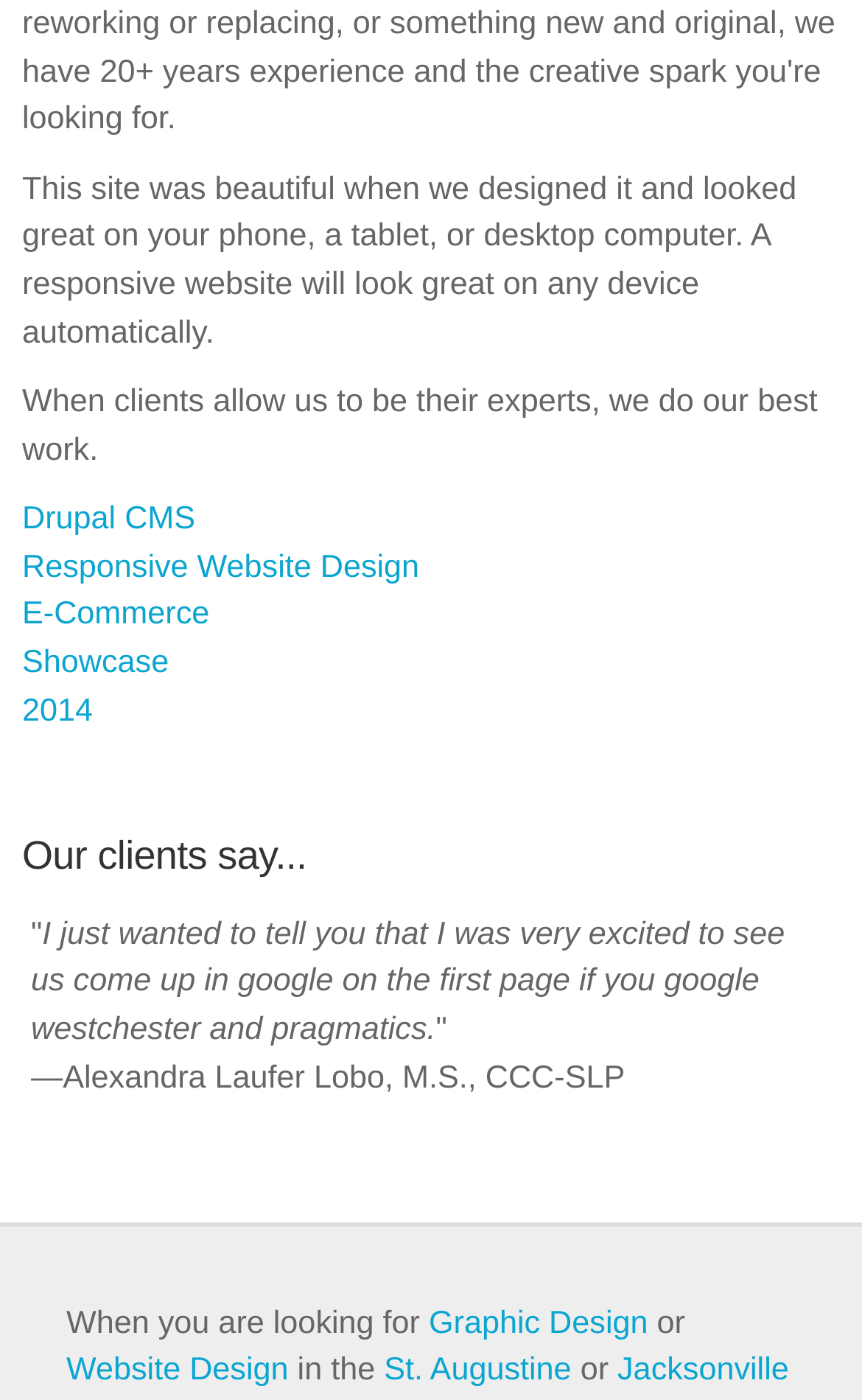Please determine the bounding box coordinates, formatted as (top-left x, top-left y, bottom-right x, bottom-right y), with all values as floating point numbers between 0 and 1. Identify the bounding box of the region described as: Responsive Website Design

[0.026, 0.393, 0.486, 0.418]